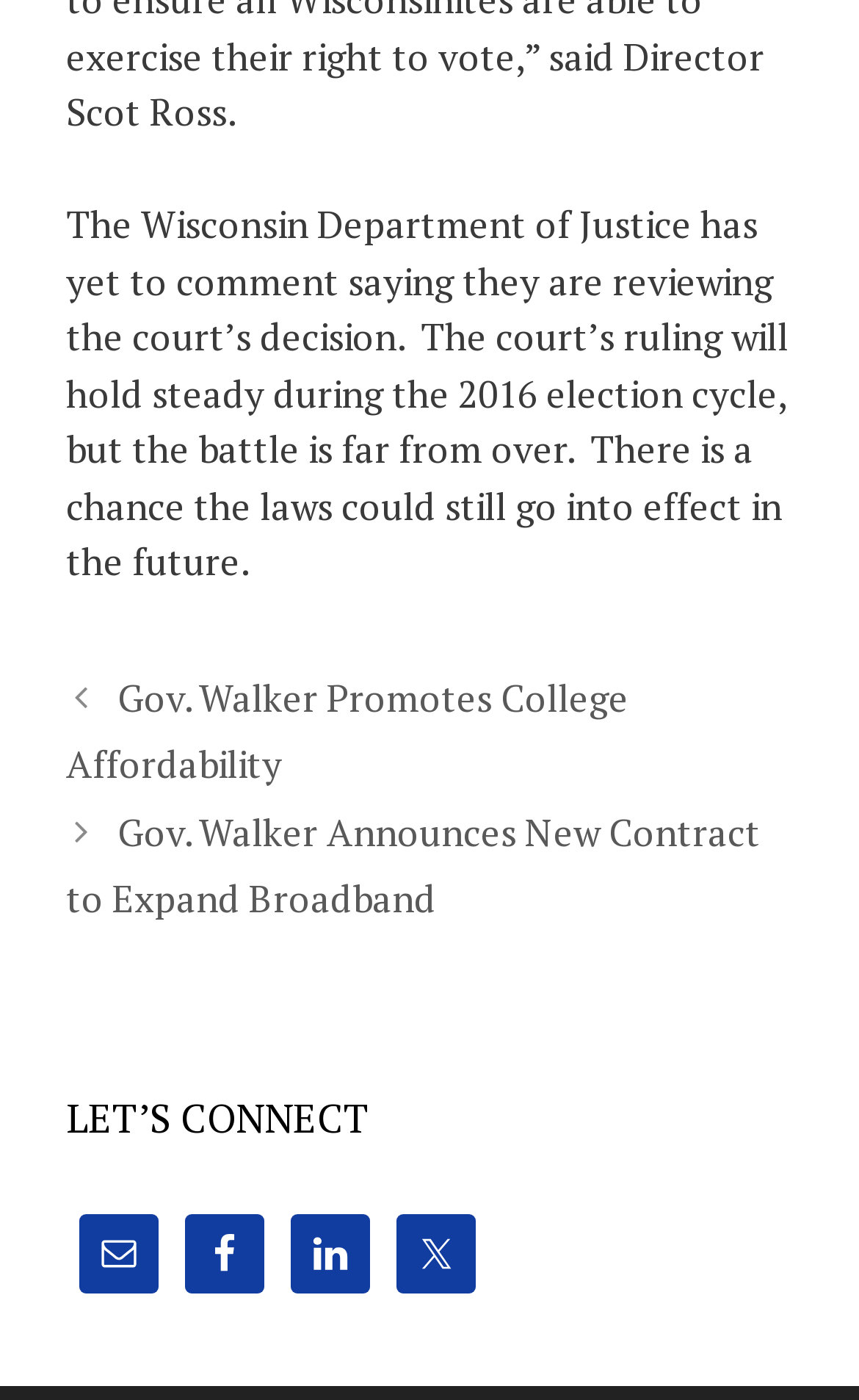How many navigation links are there?
Using the image, answer in one word or phrase.

2